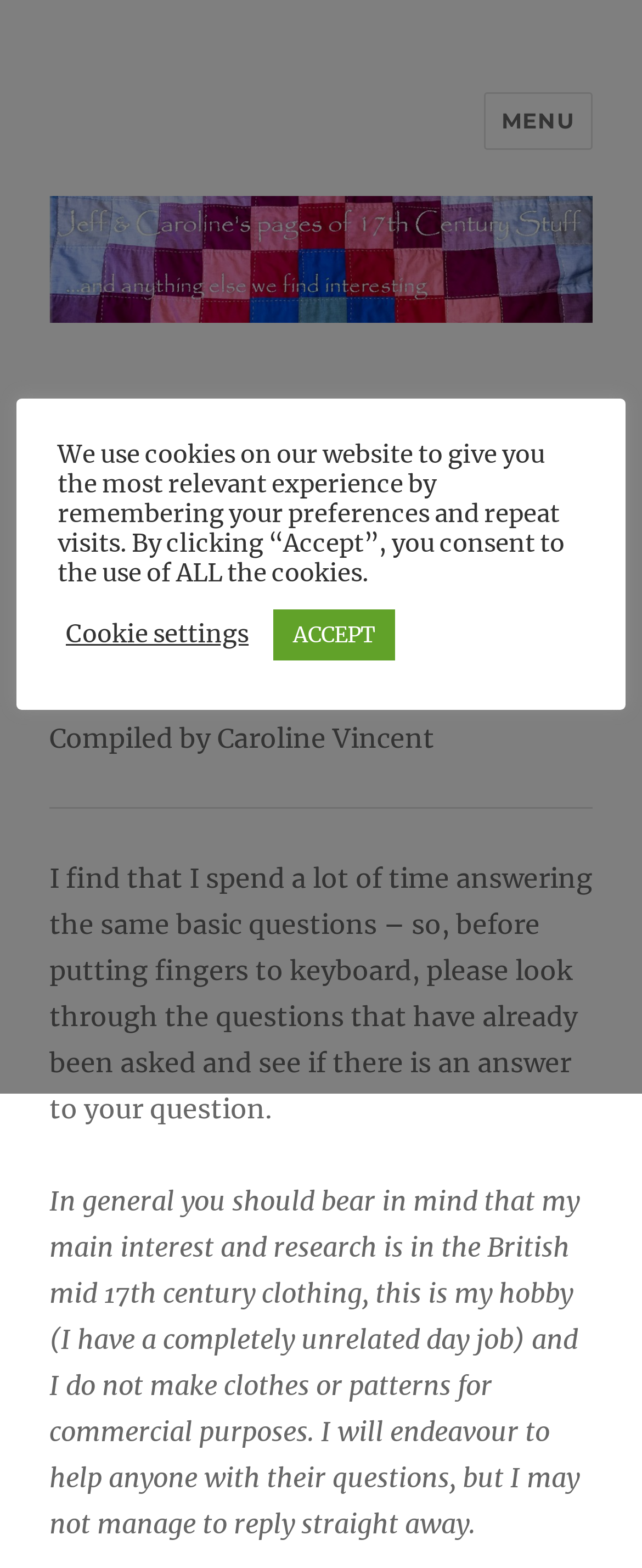From the element description: "Cookie settings", extract the bounding box coordinates of the UI element. The coordinates should be expressed as four float numbers between 0 and 1, in the order [left, top, right, bottom].

[0.103, 0.395, 0.387, 0.414]